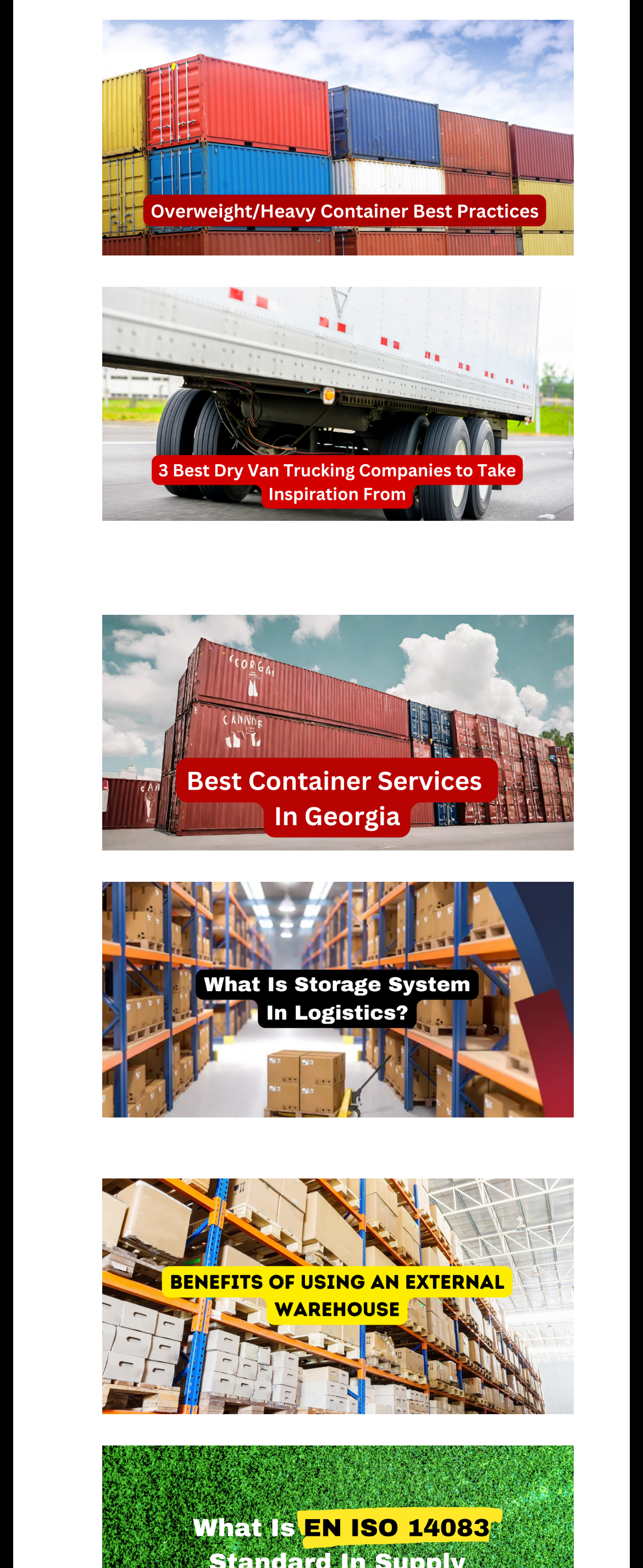Observe the image and answer the following question in detail: What is the topic of the first article?

The first article is identified by its link text 'Overweight/Heavy Container Best Practices' and its corresponding image, which suggests that the article is about best practices for handling overweight or heavy containers.